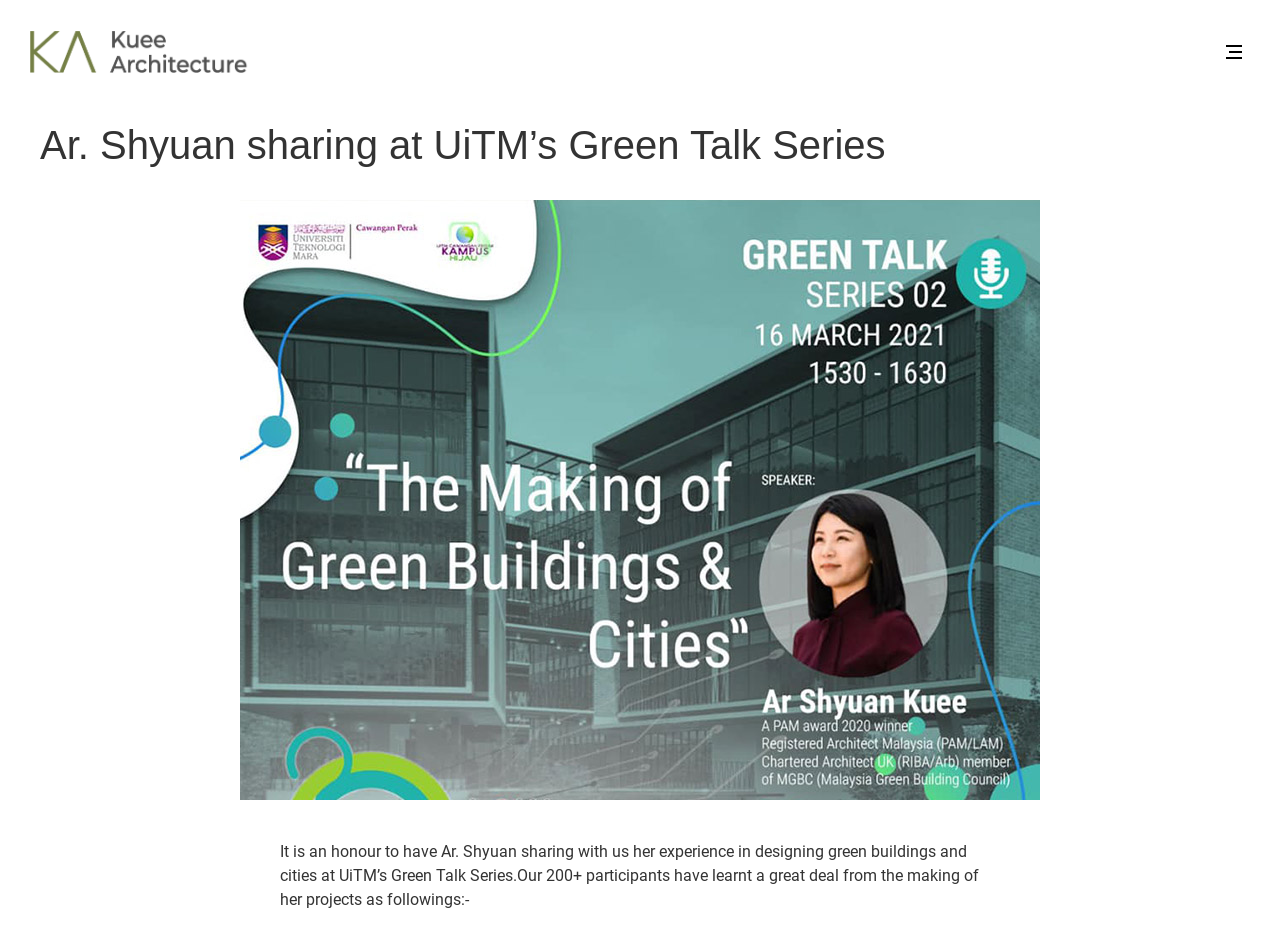What is the image below the heading? Refer to the image and provide a one-word or short phrase answer.

Green Building Malaysia